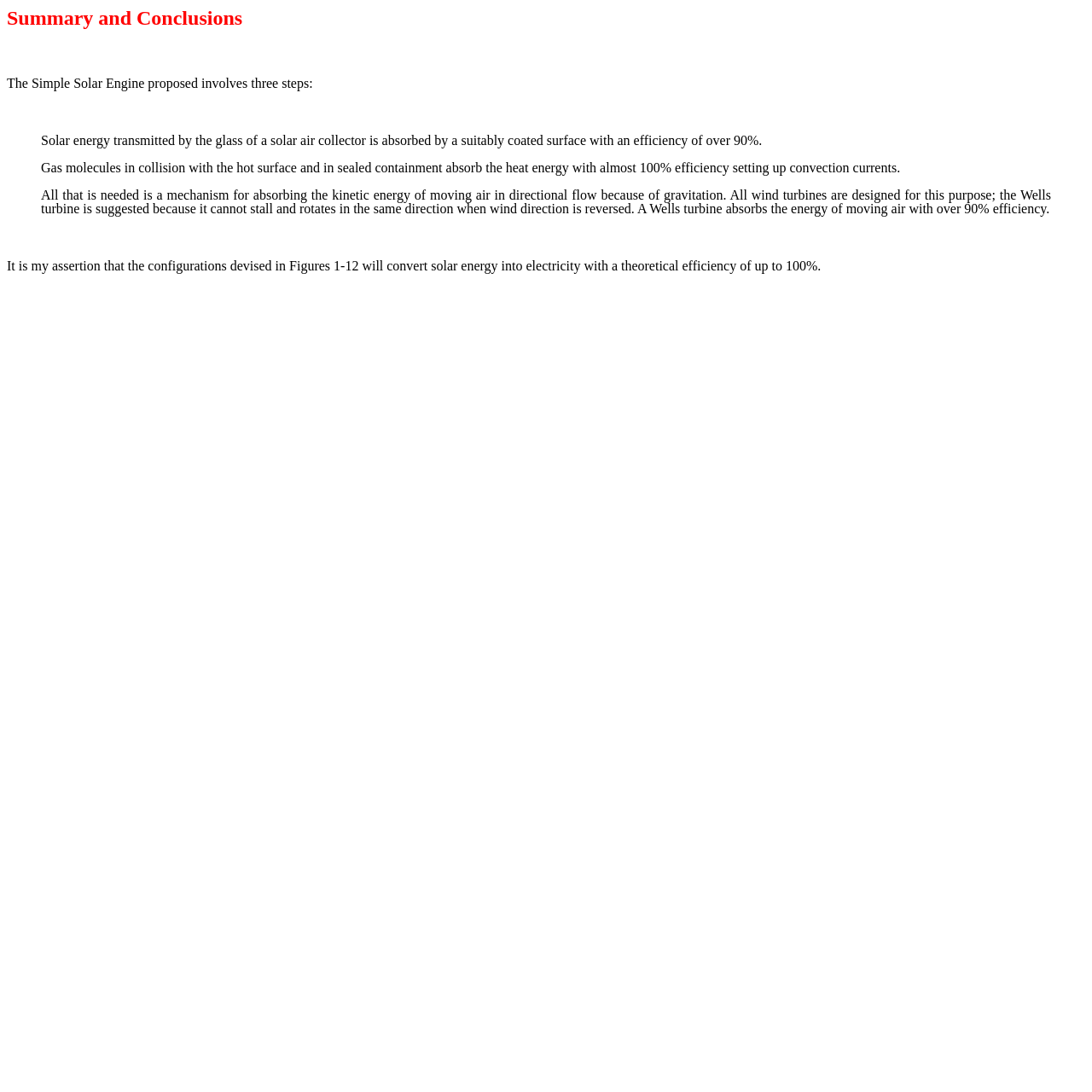What type of turbine is suggested for absorbing kinetic energy?
Using the image as a reference, give a one-word or short phrase answer.

Wells turbine